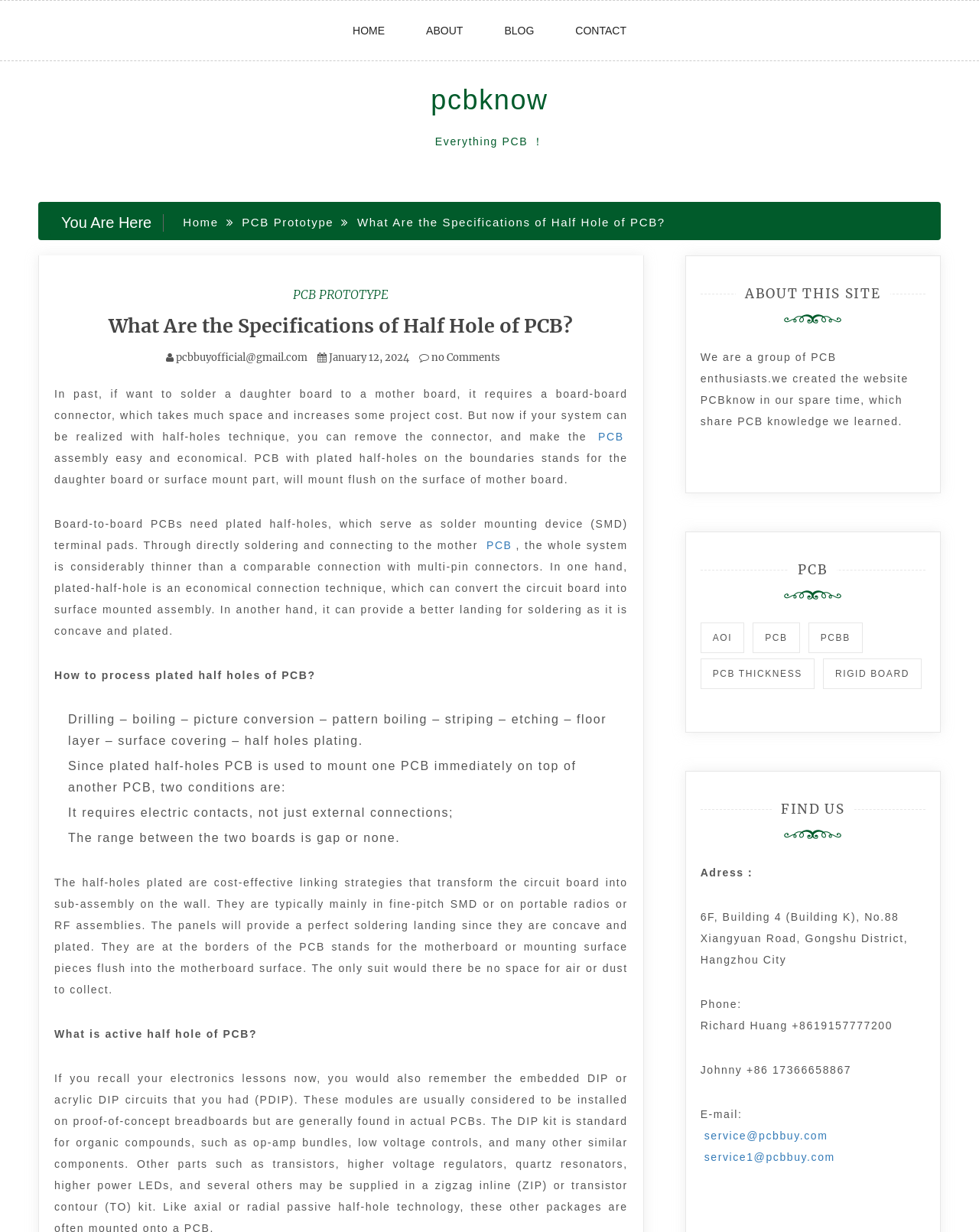Can you locate the main headline on this webpage and provide its text content?

What Are the Specifications of Half Hole of PCB?